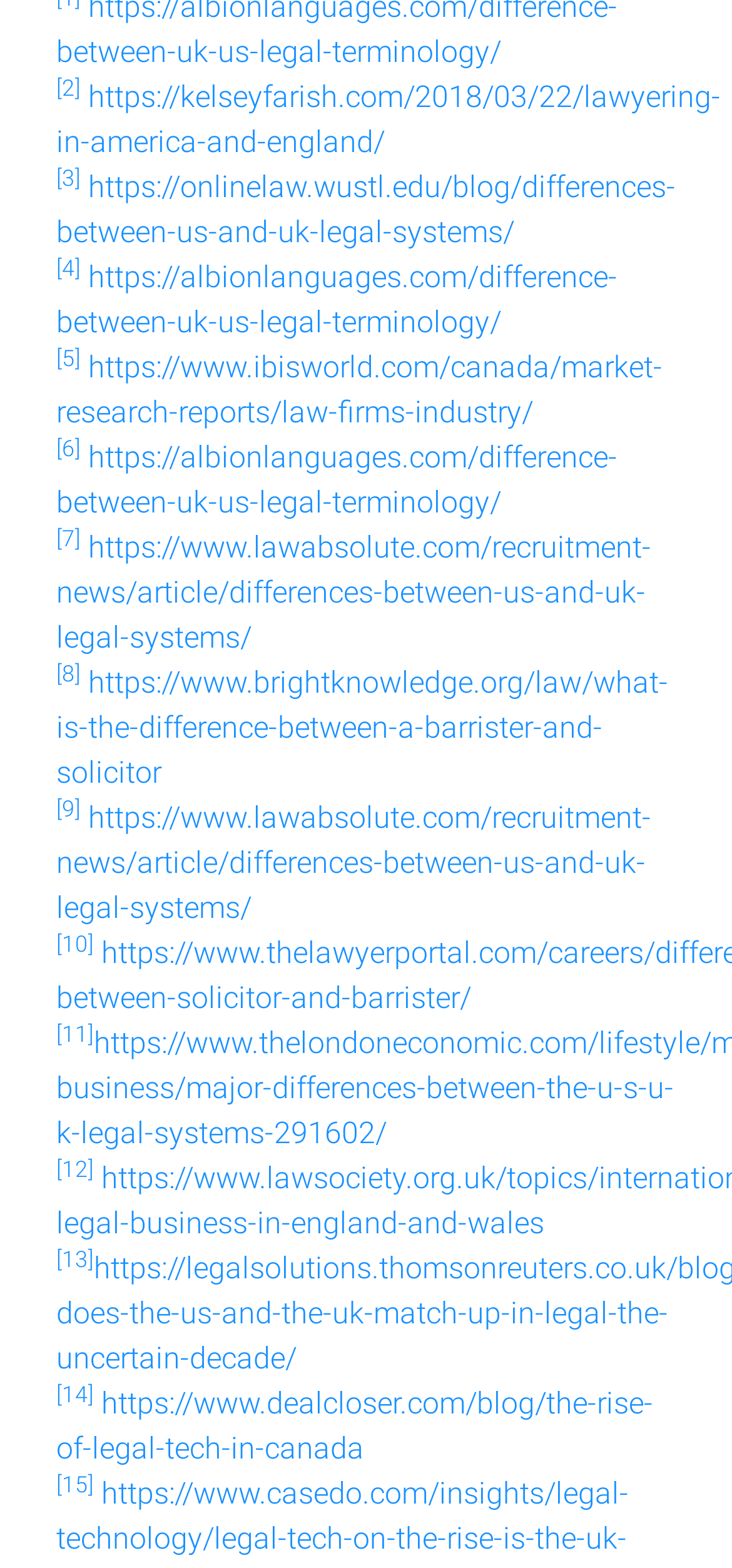Locate the bounding box coordinates of the clickable part needed for the task: "explore the fourth link".

[0.077, 0.223, 0.11, 0.245]